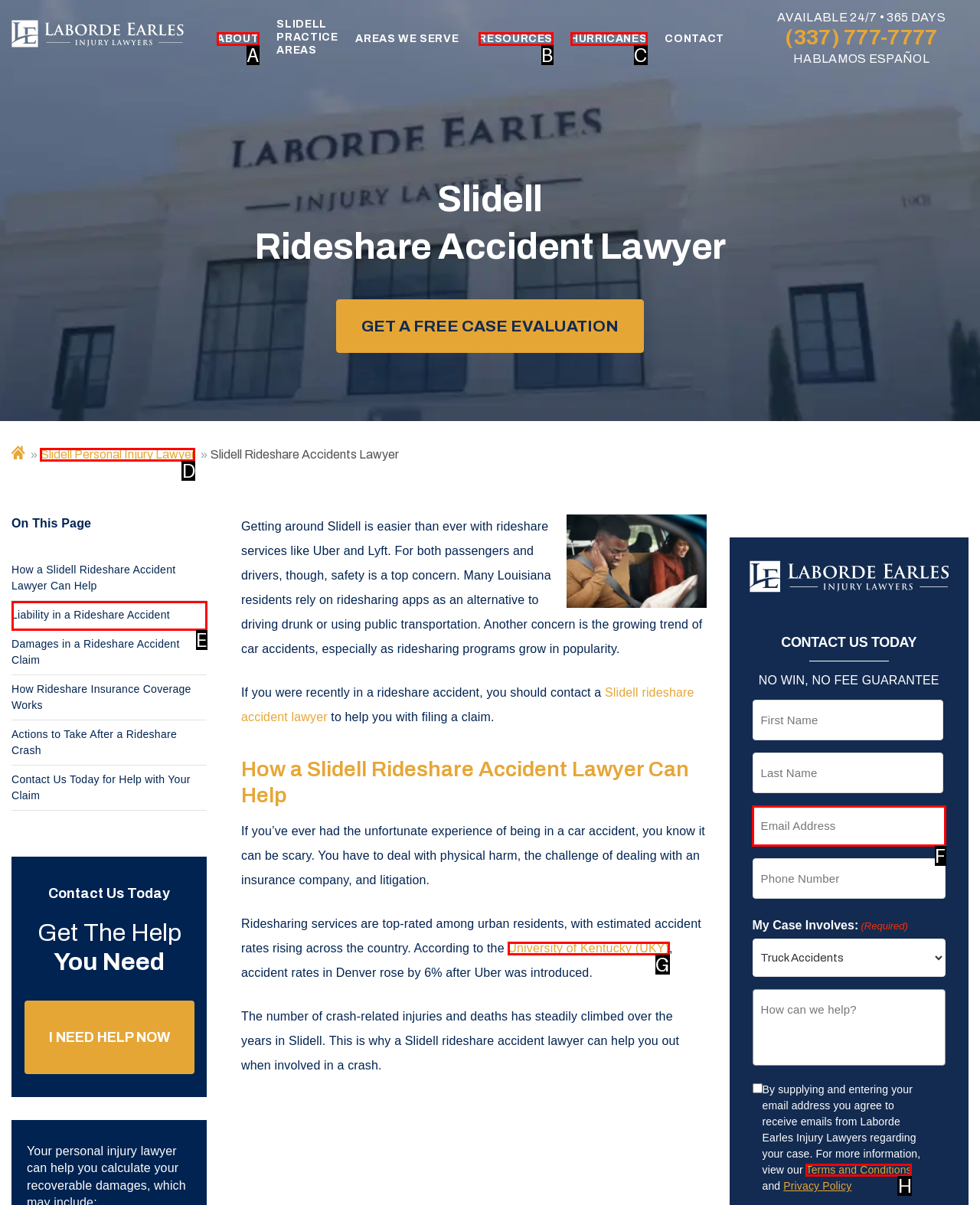From the choices provided, which HTML element best fits the description: Liability in a Rideshare Accident? Answer with the appropriate letter.

E